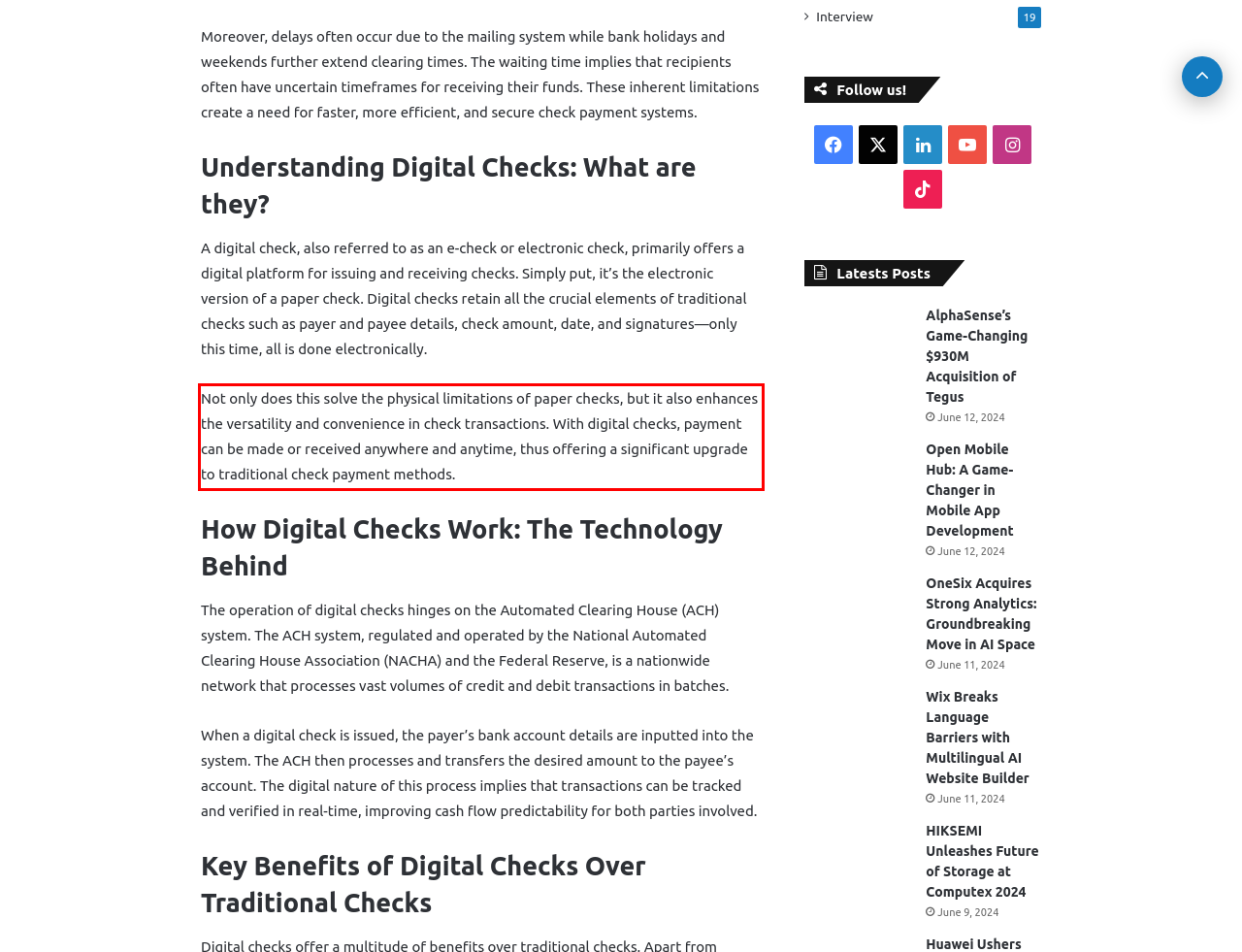Examine the screenshot of the webpage, locate the red bounding box, and perform OCR to extract the text contained within it.

Not only does this solve the physical limitations of paper checks, but it also enhances the versatility and convenience in check transactions. With digital checks, payment can be made or received anywhere and anytime, thus offering a significant upgrade to traditional check payment methods.